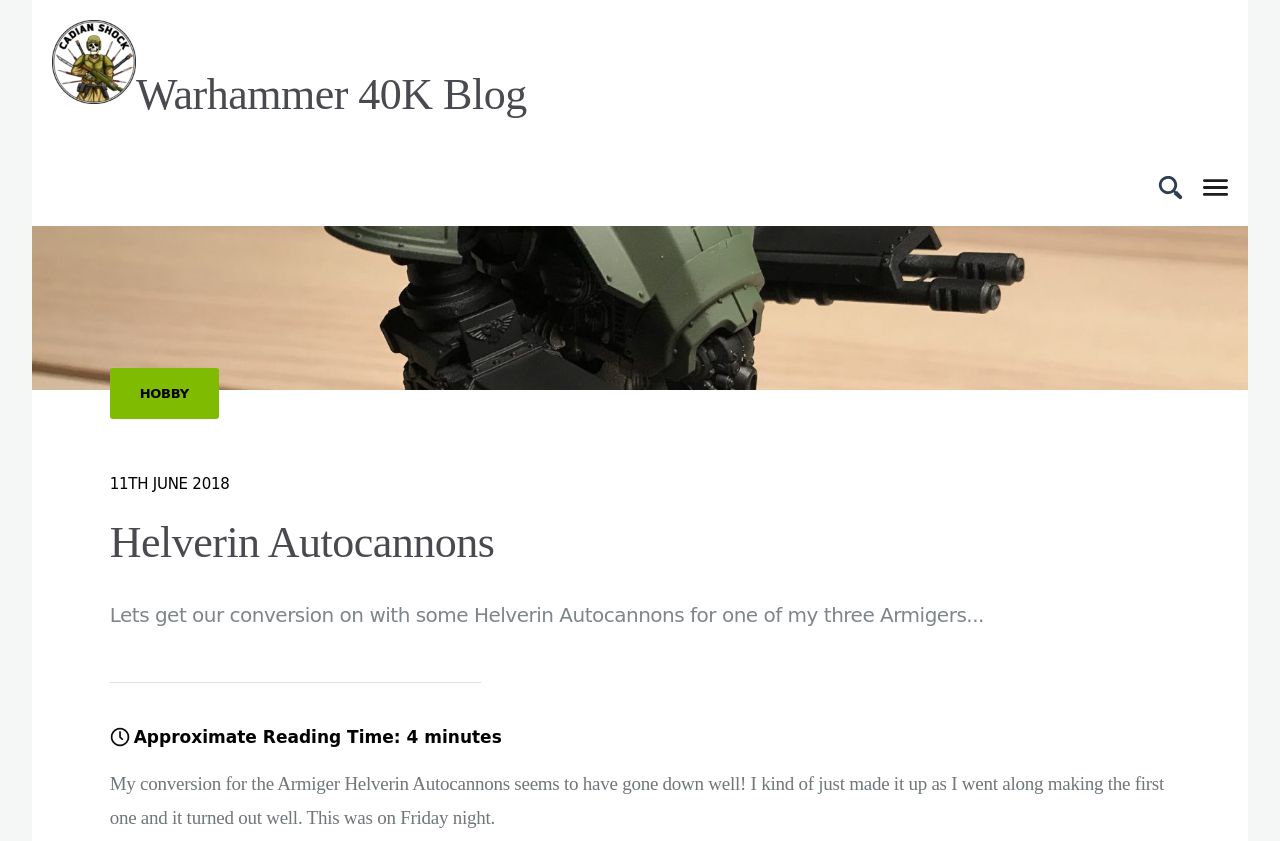Kindly respond to the following question with a single word or a brief phrase: 
What is the date of the blog post?

11th June 2018